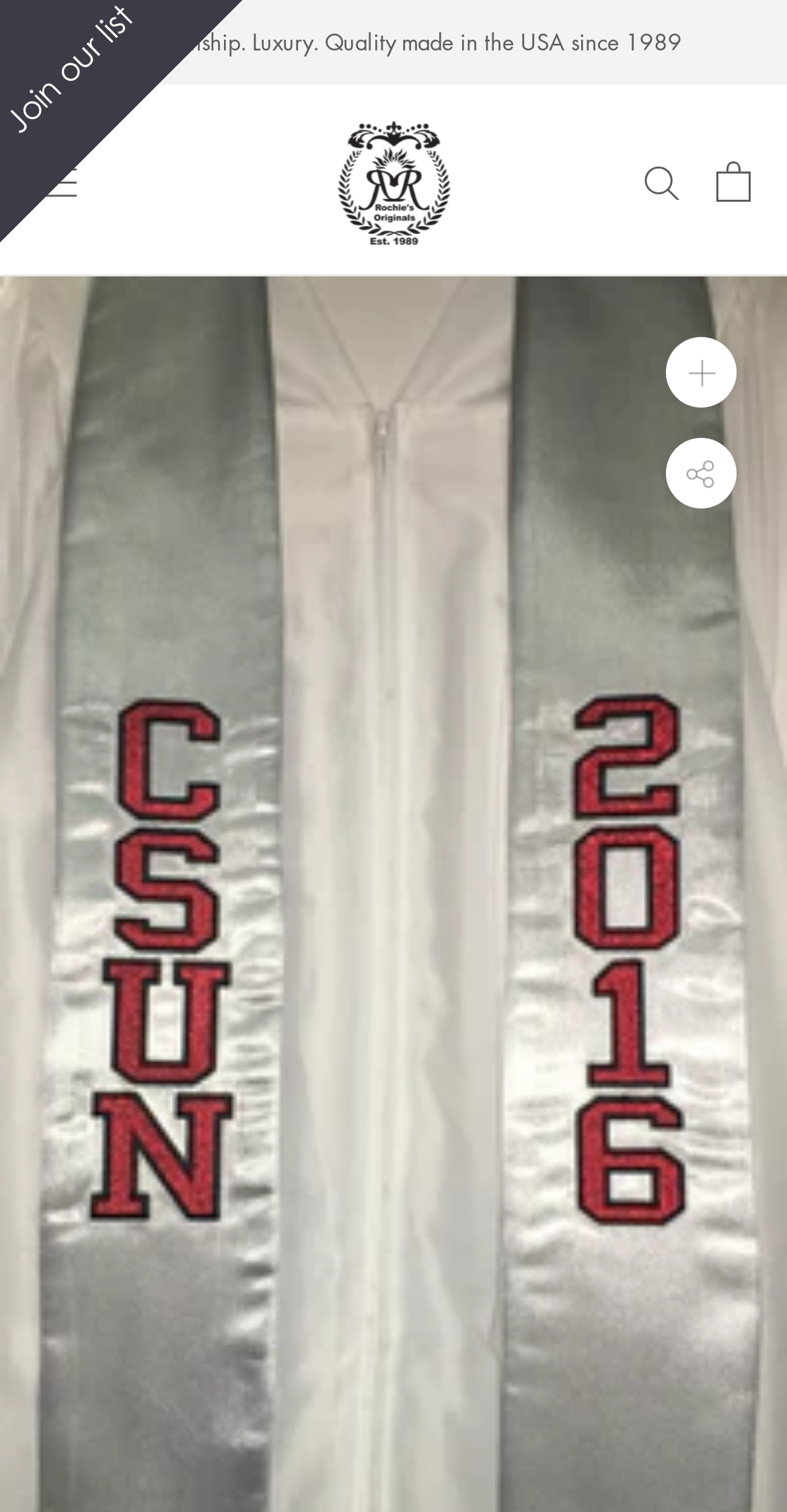Examine the image carefully and respond to the question with a detailed answer: 
What is the company's slogan?

The company's slogan is 'Craftsmanship. Luxury. Quality made in the USA since 1989', which is displayed as a static text at the top of the webpage.